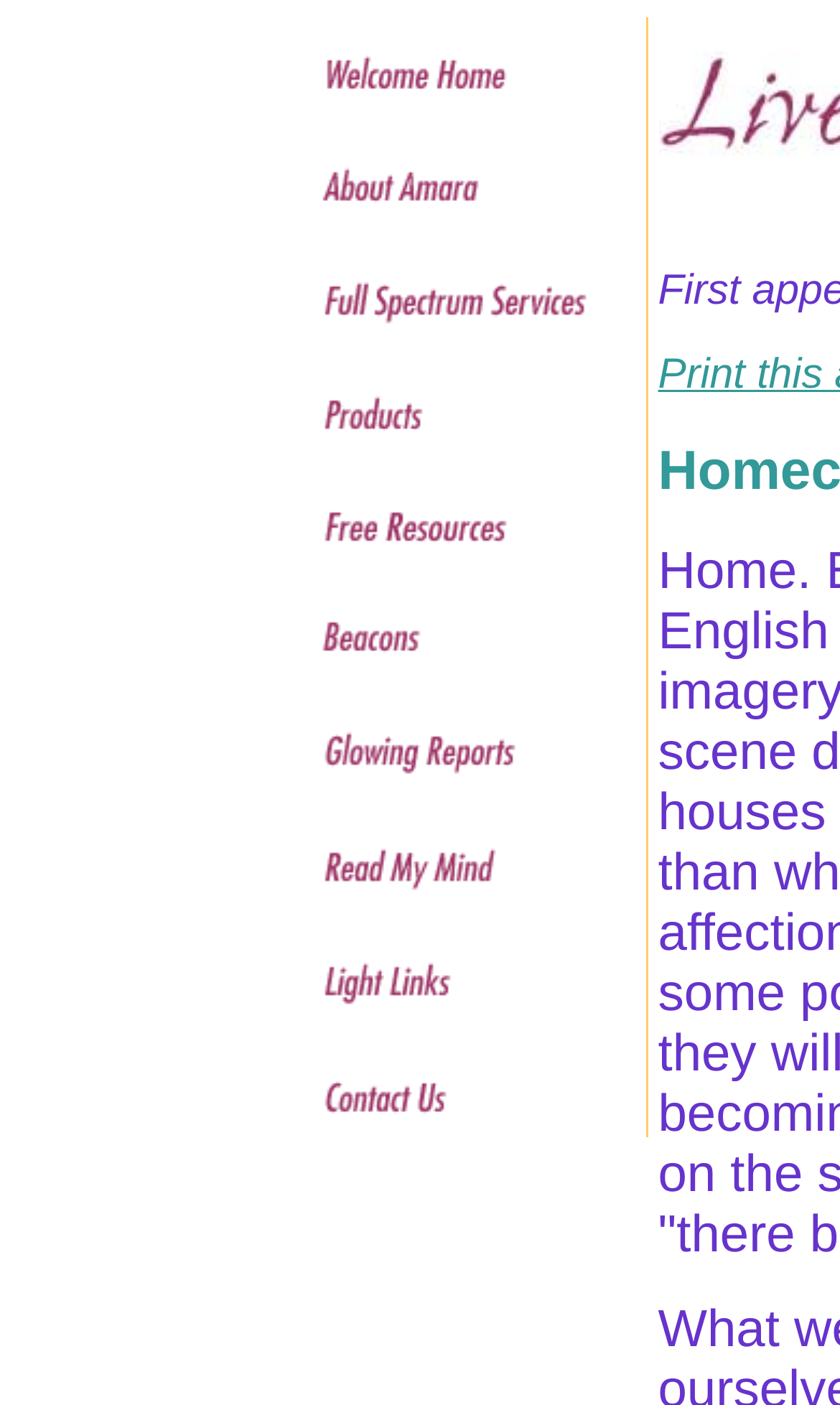Determine the bounding box coordinates of the clickable element to complete this instruction: "click the ninth link". Provide the coordinates in the format of four float numbers between 0 and 1, [left, top, right, bottom].

[0.337, 0.558, 0.658, 0.584]